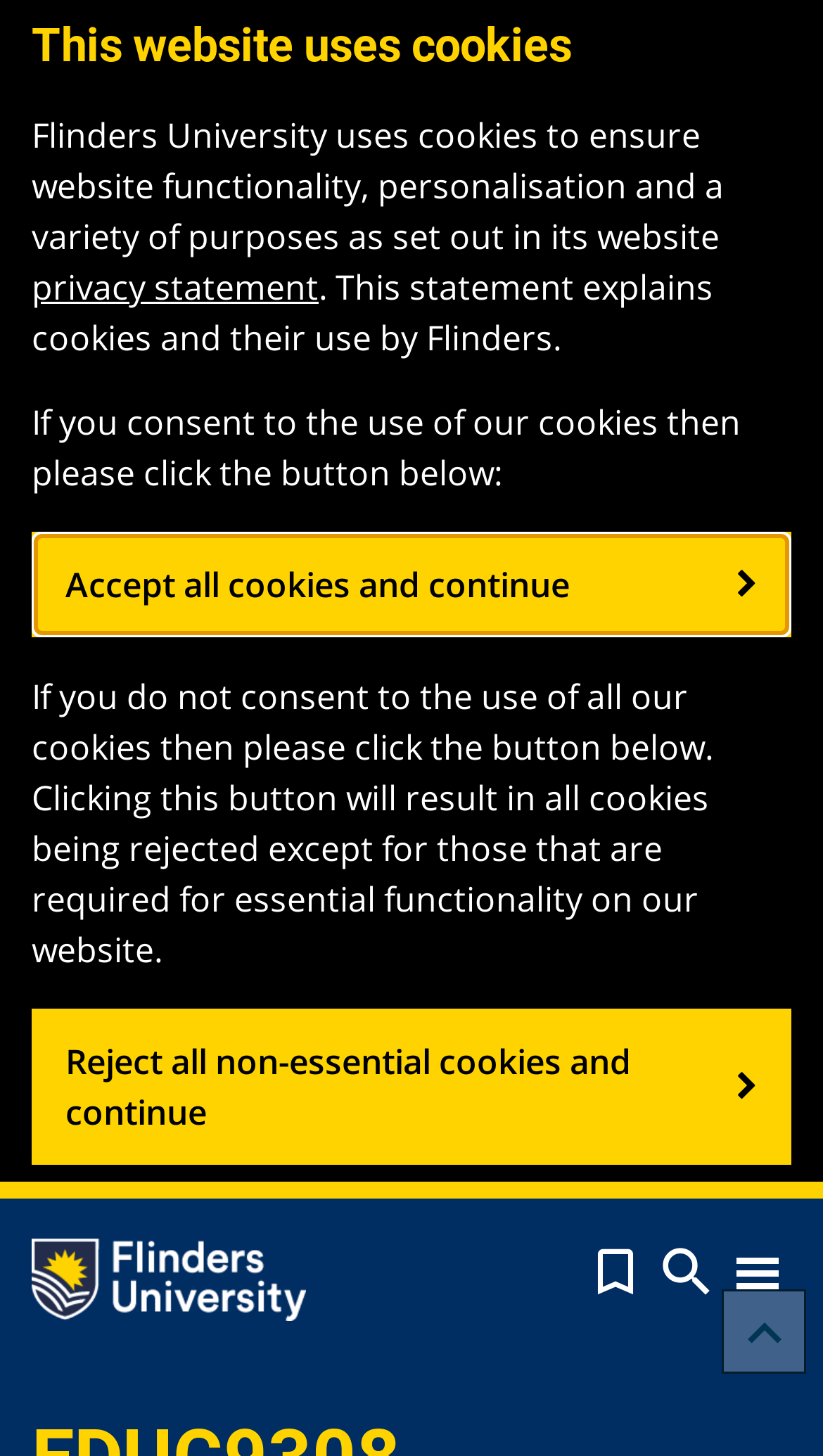Determine the bounding box coordinates in the format (top-left x, top-left y, bottom-right x, bottom-right y). Ensure all values are floating point numbers between 0 and 1. Identify the bounding box of the UI element described by: Accept all cookies and continue

[0.038, 0.366, 0.962, 0.438]